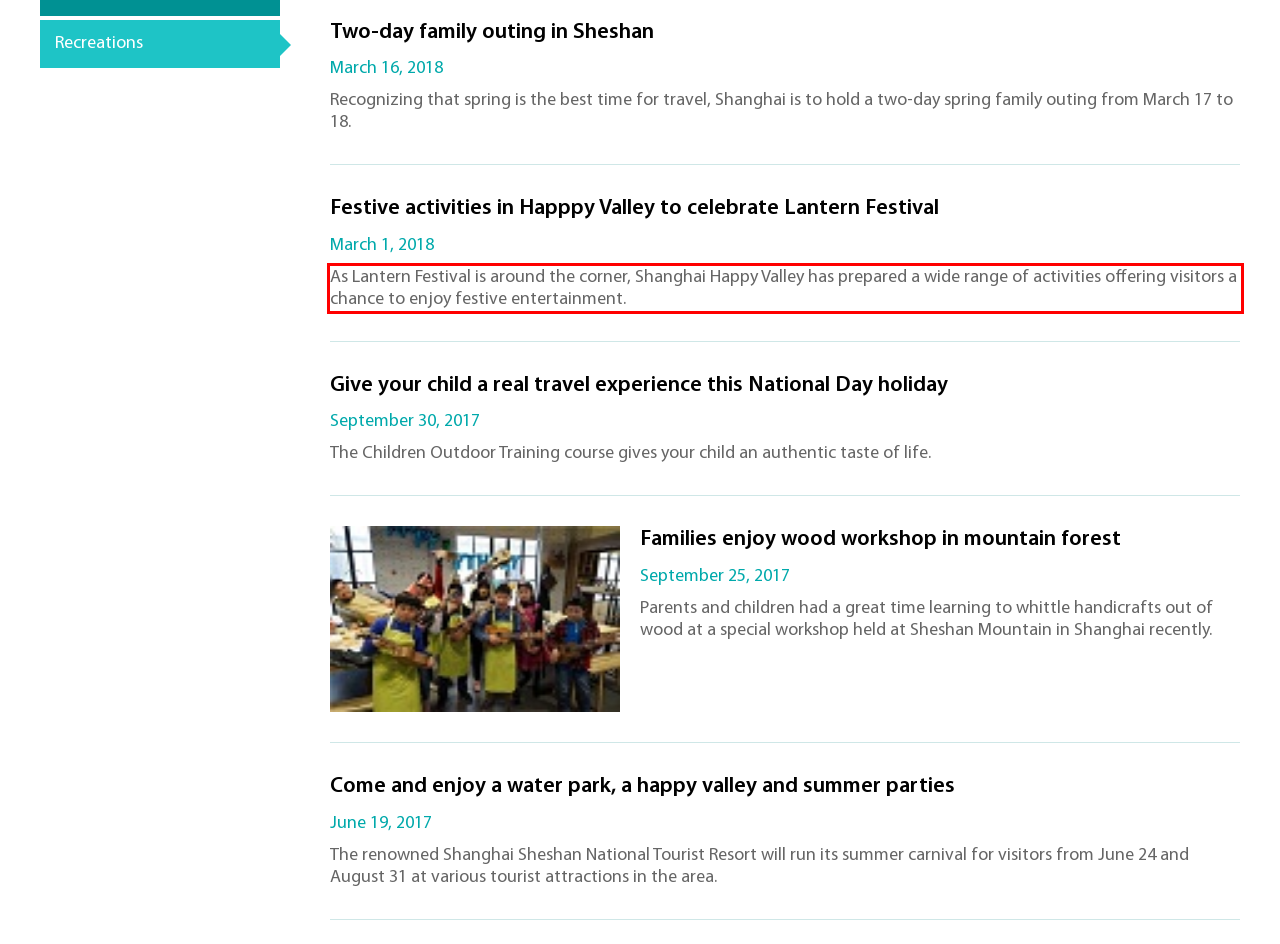Please examine the webpage screenshot and extract the text within the red bounding box using OCR.

As Lantern Festival is around the corner, Shanghai Happy Valley has prepared a wide range of activities offering visitors a chance to enjoy festive entertainment.